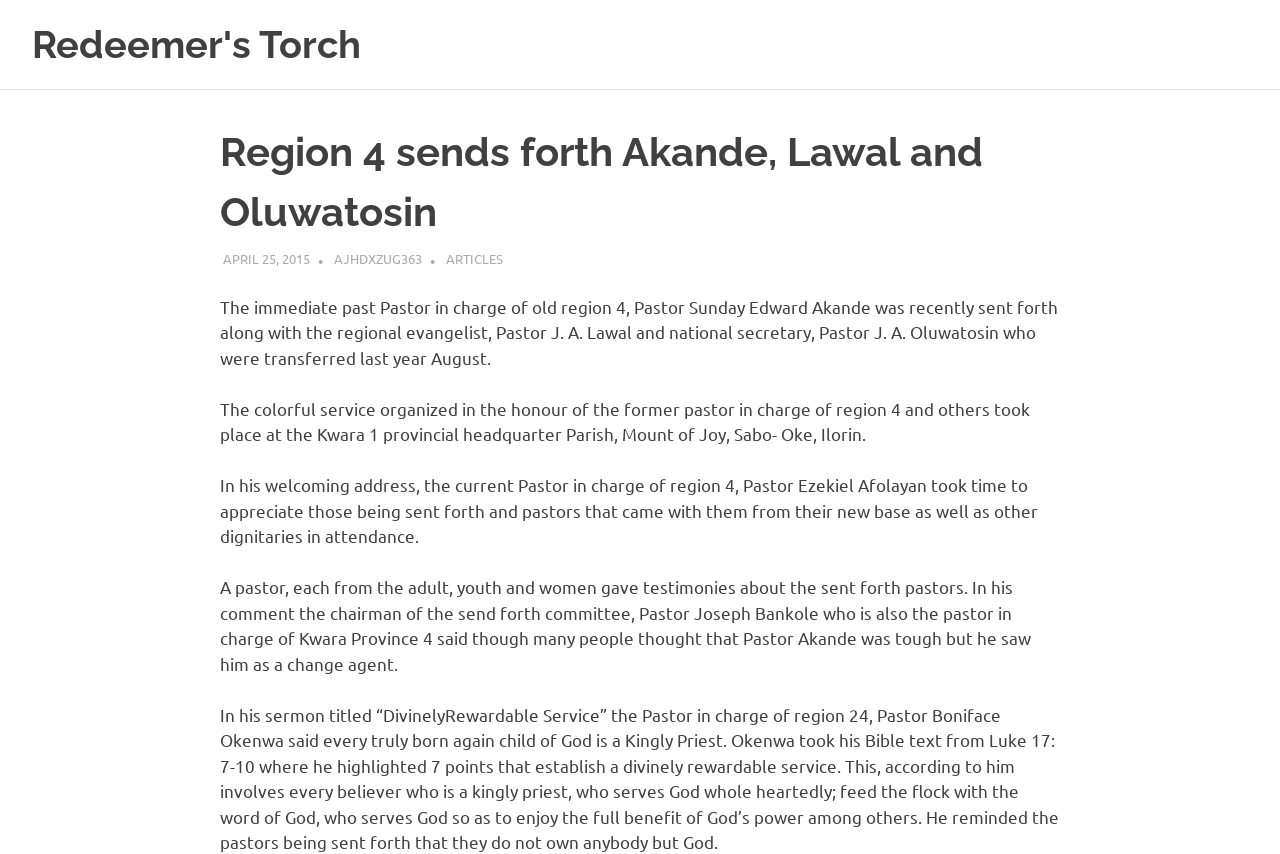Based on the element description, predict the bounding box coordinates (top-left x, top-left y, bottom-right x, bottom-right y) for the UI element in the screenshot: Redeemer's Torch

[0.025, 0.026, 0.282, 0.078]